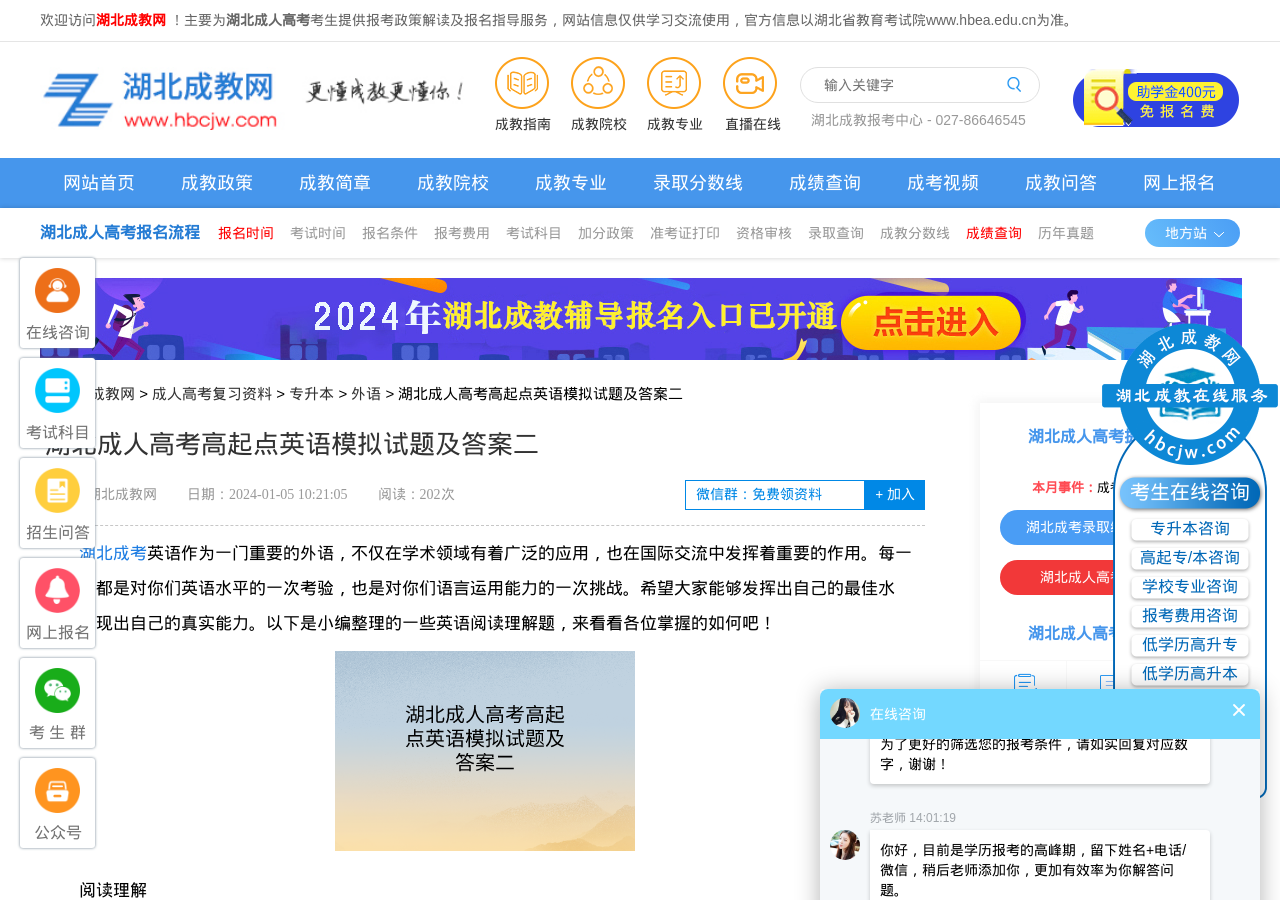Please specify the bounding box coordinates of the clickable section necessary to execute the following command: "Search for keywords".

[0.634, 0.086, 0.776, 0.103]